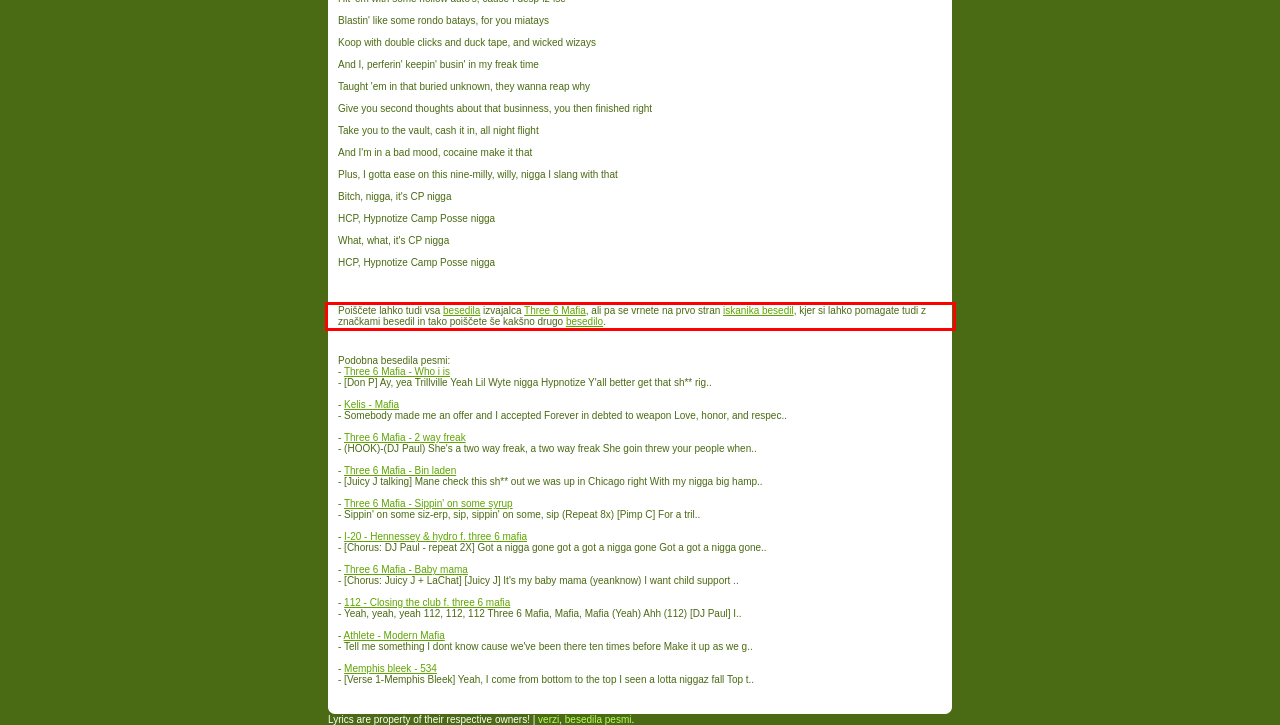You have a webpage screenshot with a red rectangle surrounding a UI element. Extract the text content from within this red bounding box.

Poiščete lahko tudi vsa besedila izvajalca Three 6 Mafia, ali pa se vrnete na prvo stran iskanika besedil, kjer si lahko pomagate tudi z značkami besedil in tako poiščete še kakšno drugo besedilo.